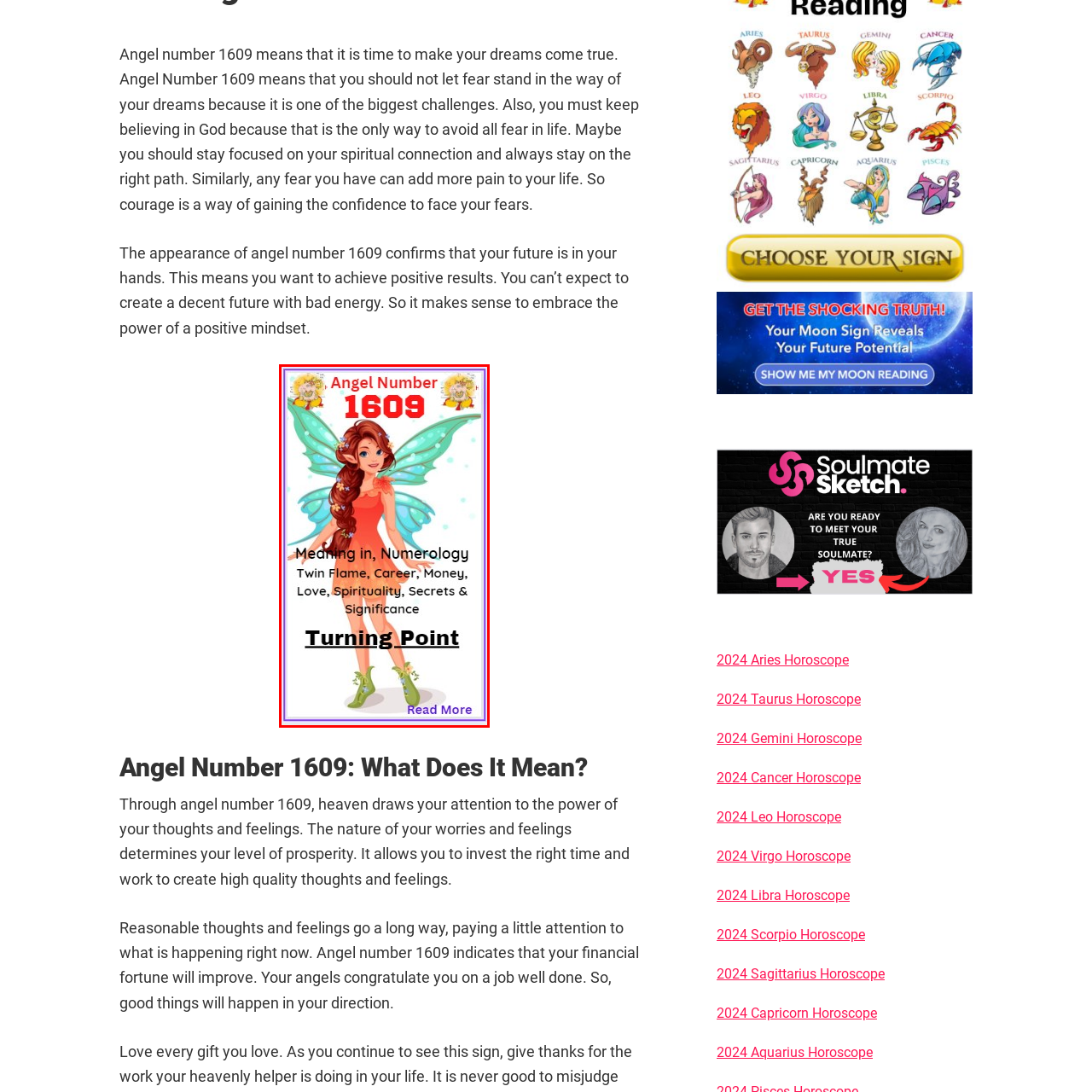What is the significance of the phrase 'Turning Point' in the image?
Study the image surrounded by the red bounding box and answer the question comprehensively, based on the details you see.

The phrase 'Turning Point' appears in a larger font, indicating a significant change or transformation, which is likely related to the spiritual and numerological importance of angel number 1609.